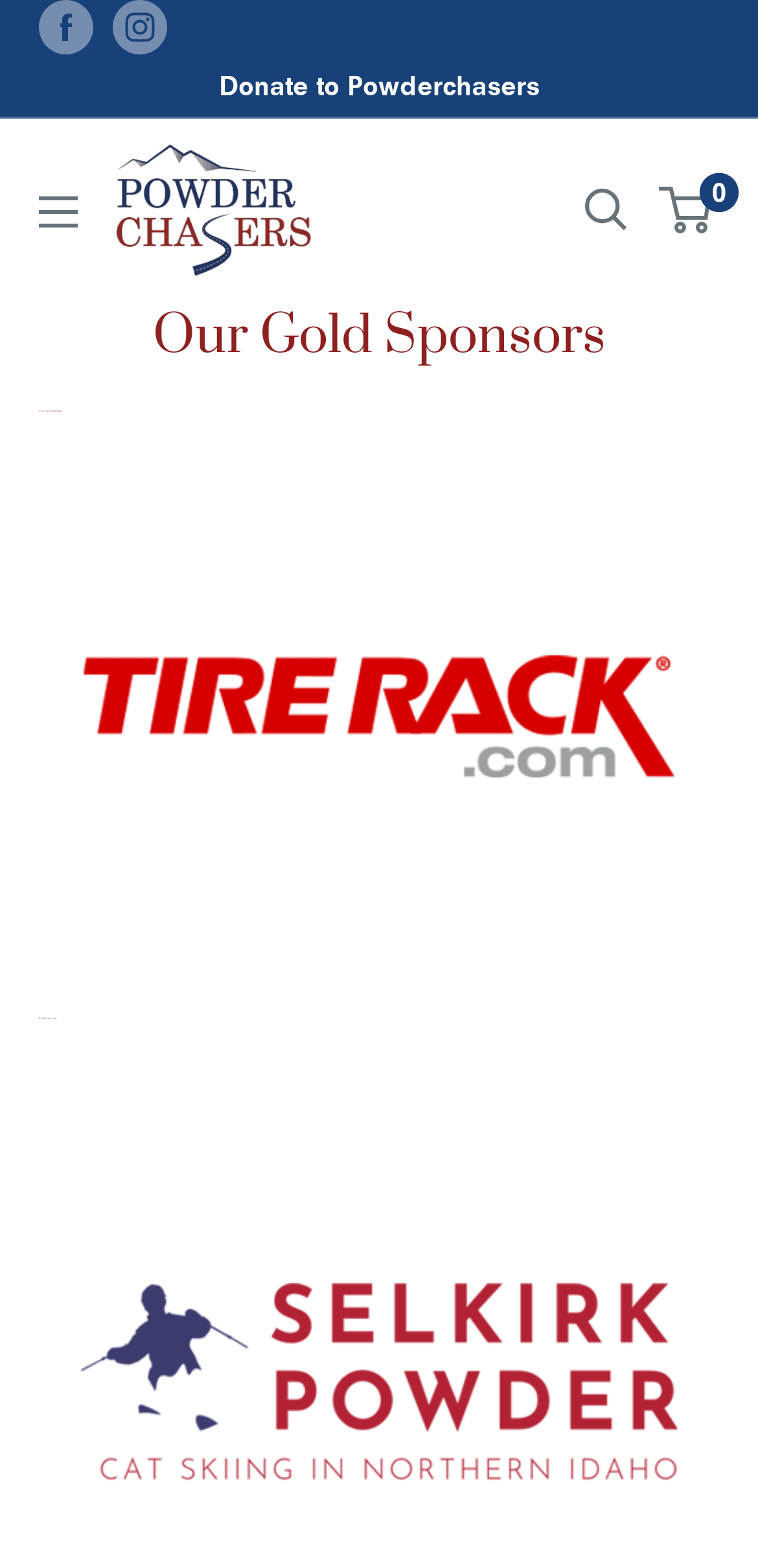Please find and report the primary heading text from the webpage.

Powder Alert- Pacific Northwest -Coastal BC